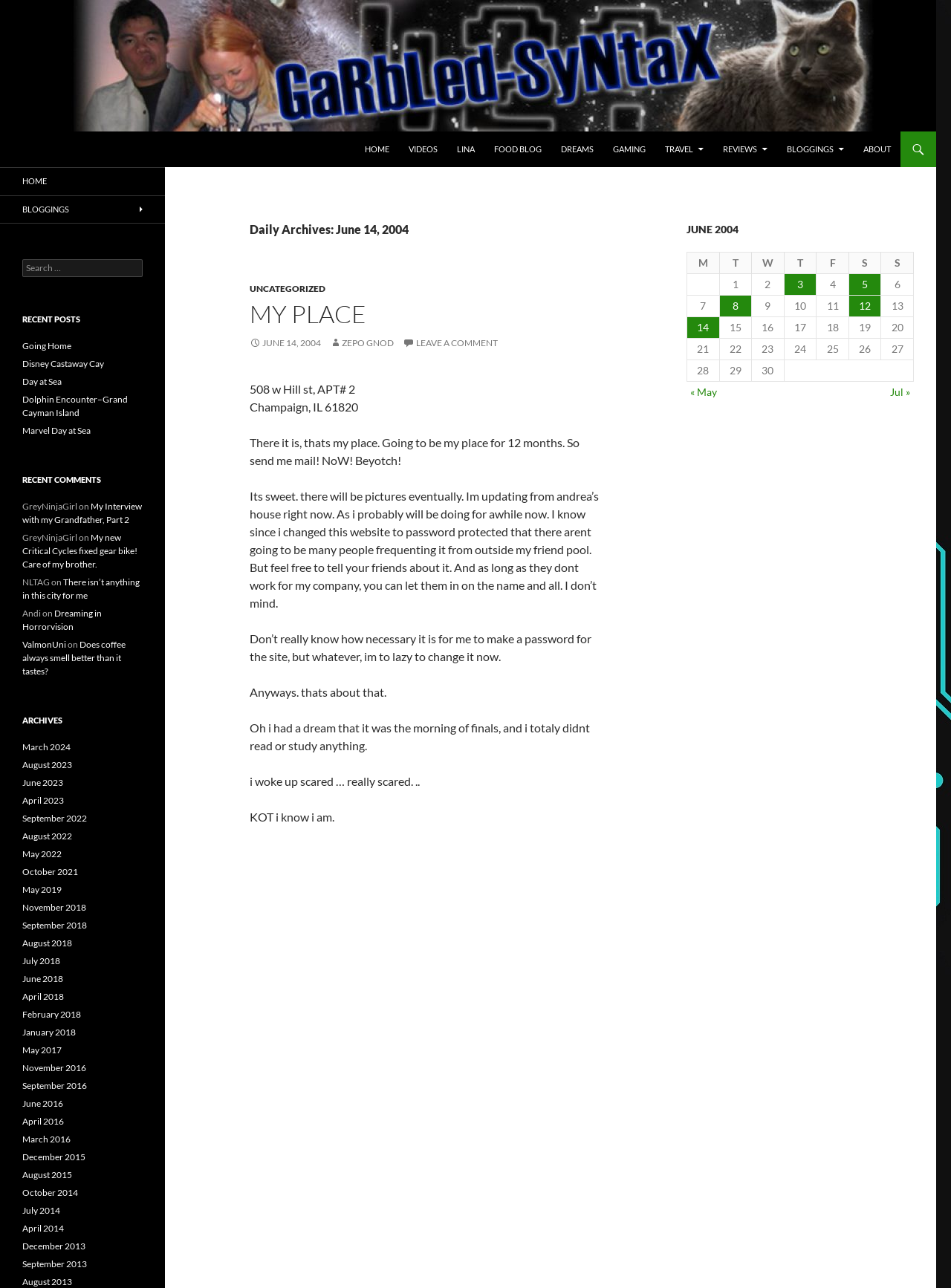Find the bounding box of the UI element described as follows: "Going Home".

[0.023, 0.264, 0.075, 0.273]